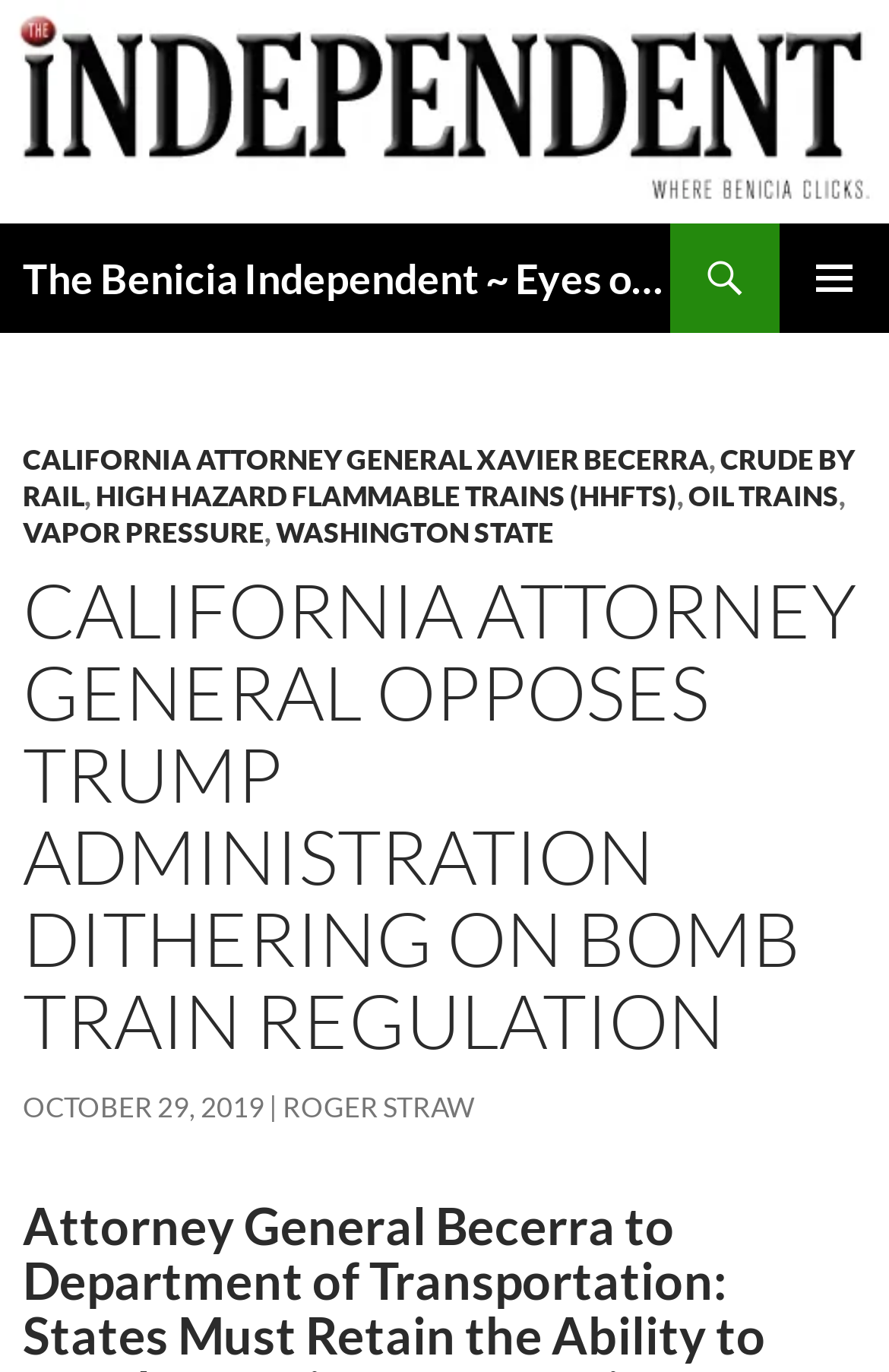What is the date of the article?
Please analyze the image and answer the question with as much detail as possible.

I found the date by looking at the section below the heading, where it says 'OCTOBER 29, 2019'.